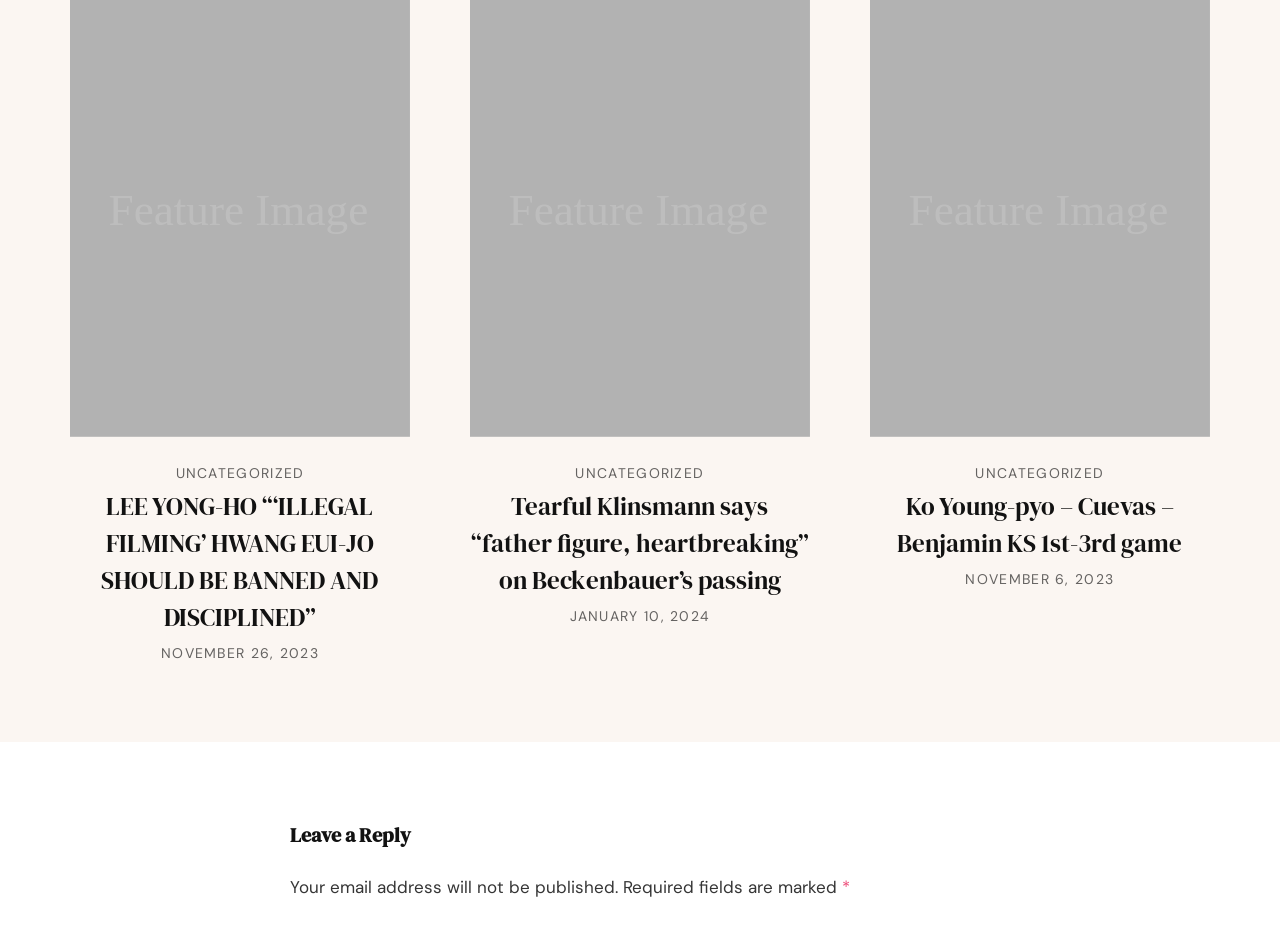Can you identify the bounding box coordinates of the clickable region needed to carry out this instruction: 'Click on 'Tearful Klinsmann says “father figure, heartbreaking” on Beckenbauer’s passing''? The coordinates should be four float numbers within the range of 0 to 1, stated as [left, top, right, bottom].

[0.368, 0.513, 0.632, 0.627]